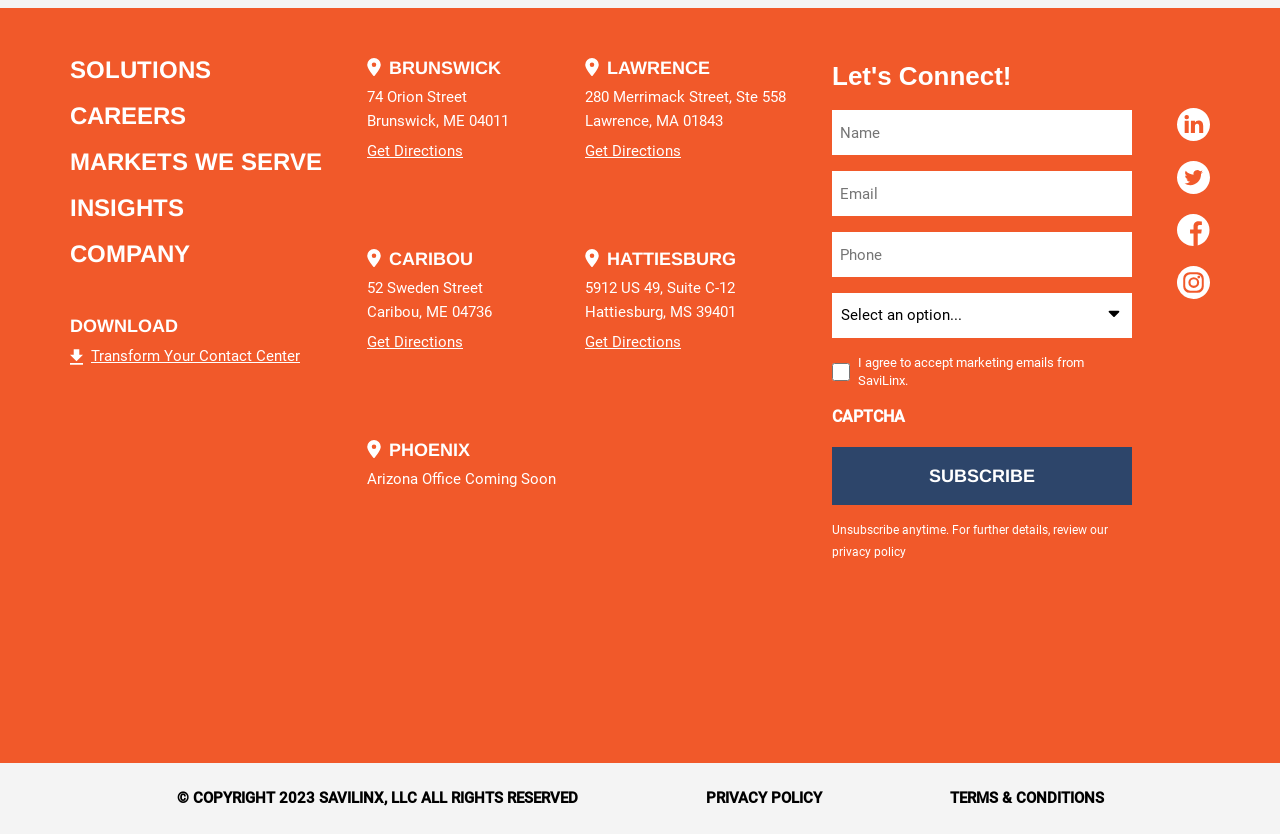Please provide a brief answer to the following inquiry using a single word or phrase:
What is the copyright year?

2023